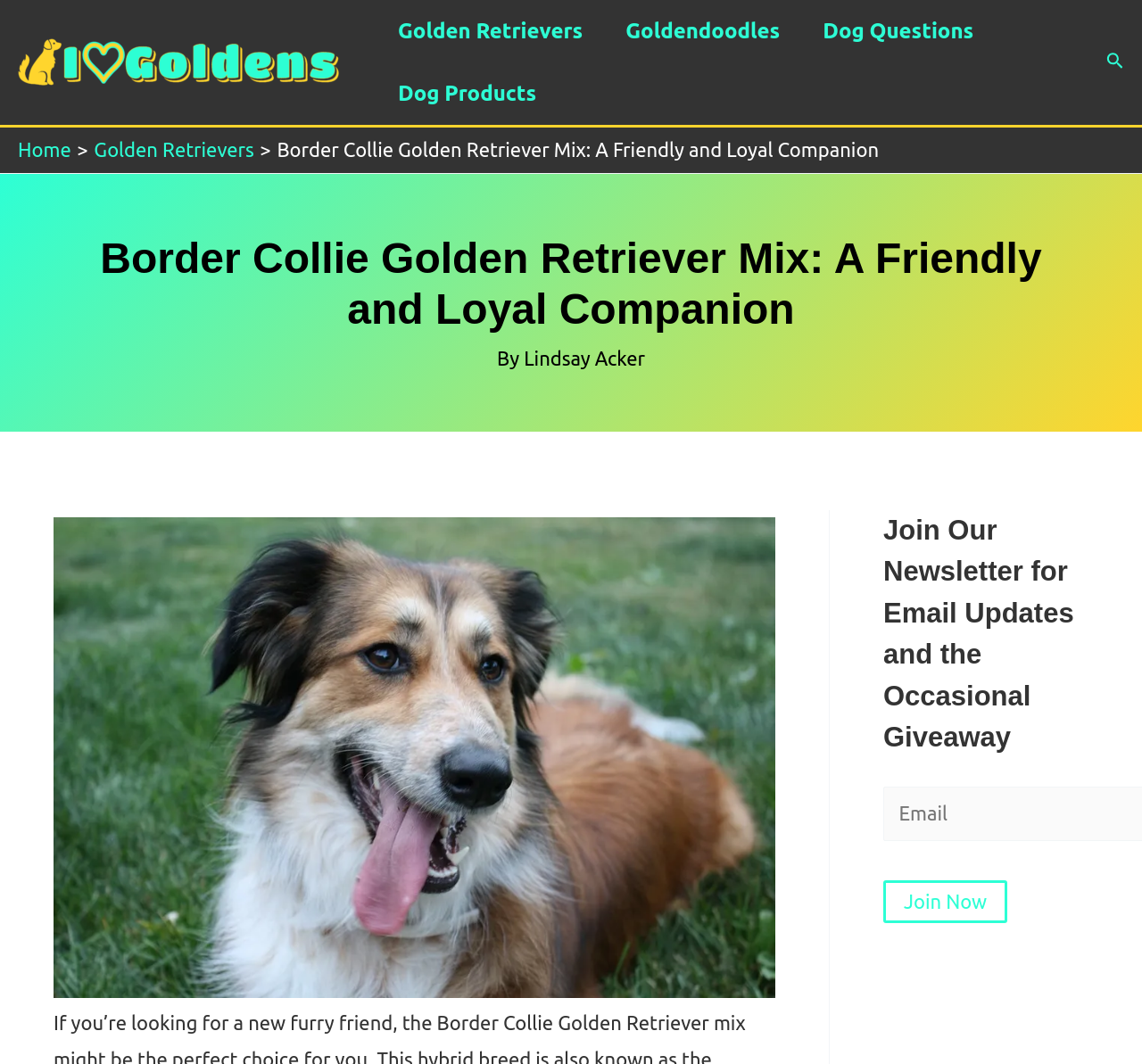Predict the bounding box coordinates of the area that should be clicked to accomplish the following instruction: "Learn more about impact areas". The bounding box coordinates should consist of four float numbers between 0 and 1, i.e., [left, top, right, bottom].

None